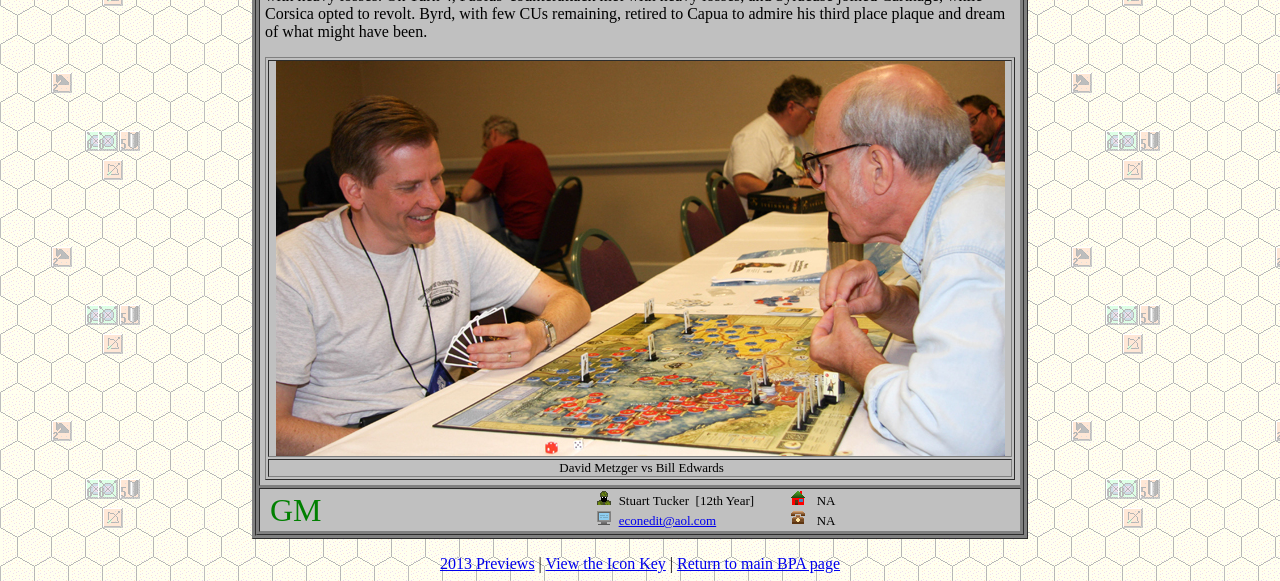Bounding box coordinates are specified in the format (top-left x, top-left y, bottom-right x, bottom-right y). All values are floating point numbers bounded between 0 and 1. Please provide the bounding box coordinate of the region this sentence describes: econedit@aol.com

[0.483, 0.883, 0.56, 0.909]